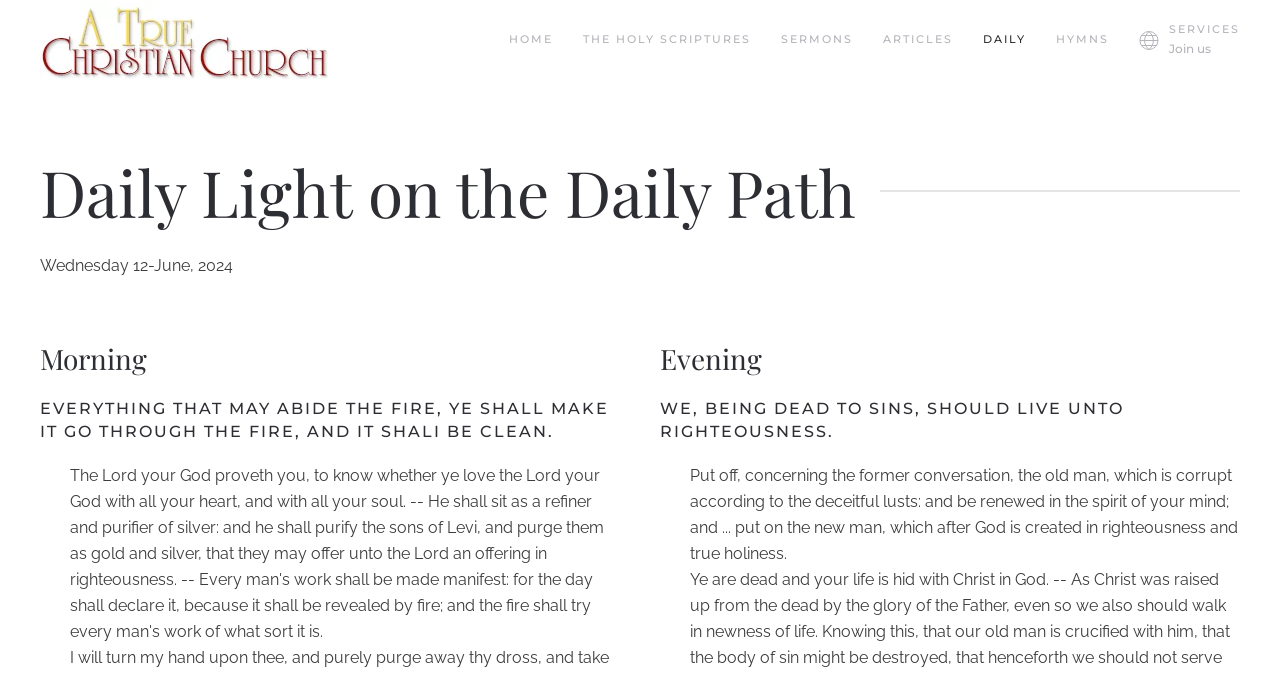Identify the bounding box coordinates of the section that should be clicked to achieve the task described: "read daily light".

[0.031, 0.222, 0.969, 0.345]